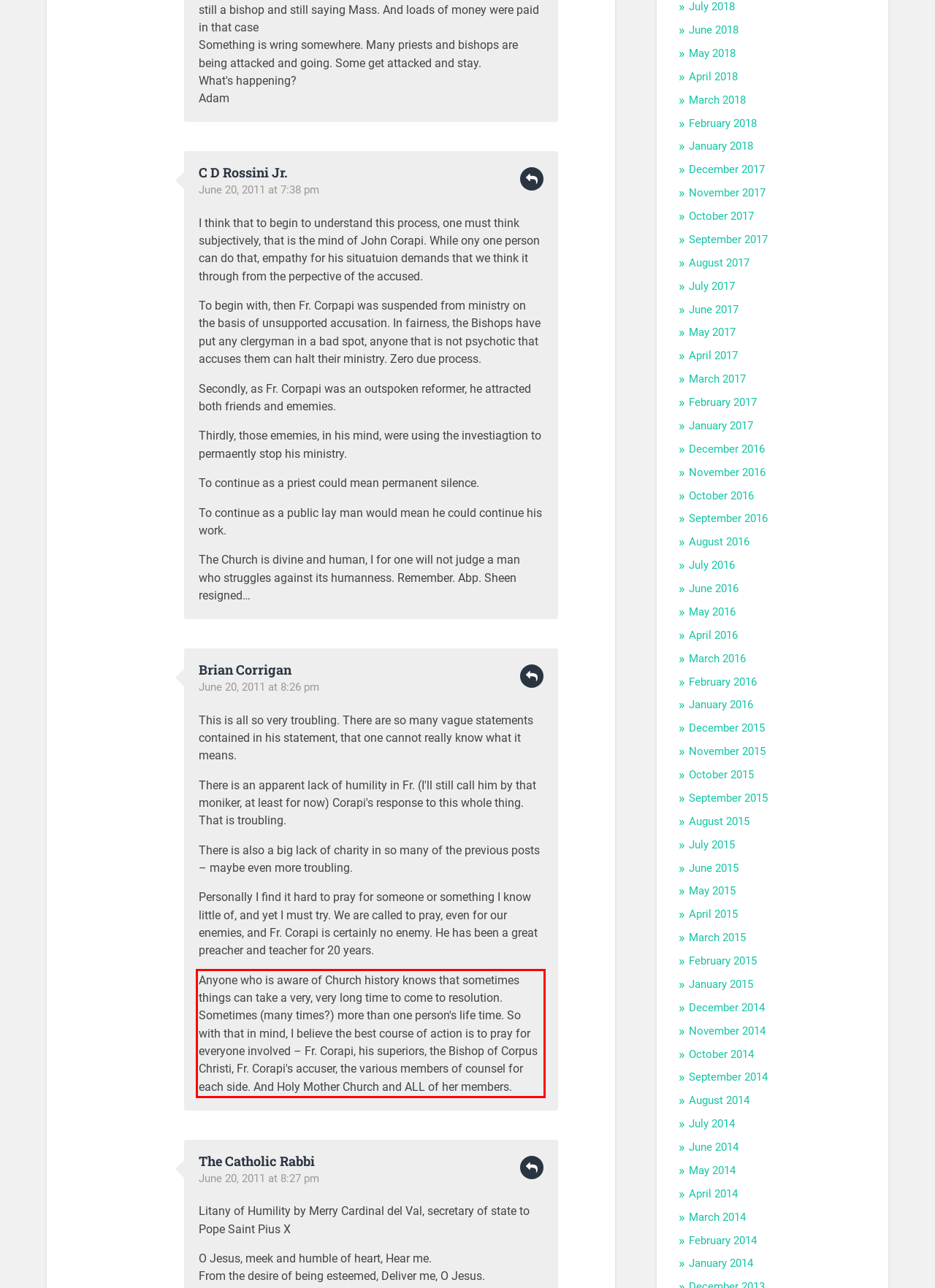Given a screenshot of a webpage, identify the red bounding box and perform OCR to recognize the text within that box.

Anyone who is aware of Church history knows that sometimes things can take a very, very long time to come to resolution. Sometimes (many times?) more than one person's life time. So with that in mind, I believe the best course of action is to pray for everyone involved – Fr. Corapi, his superiors, the Bishop of Corpus Christi, Fr. Corapi's accuser, the various members of counsel for each side. And Holy Mother Church and ALL of her members.